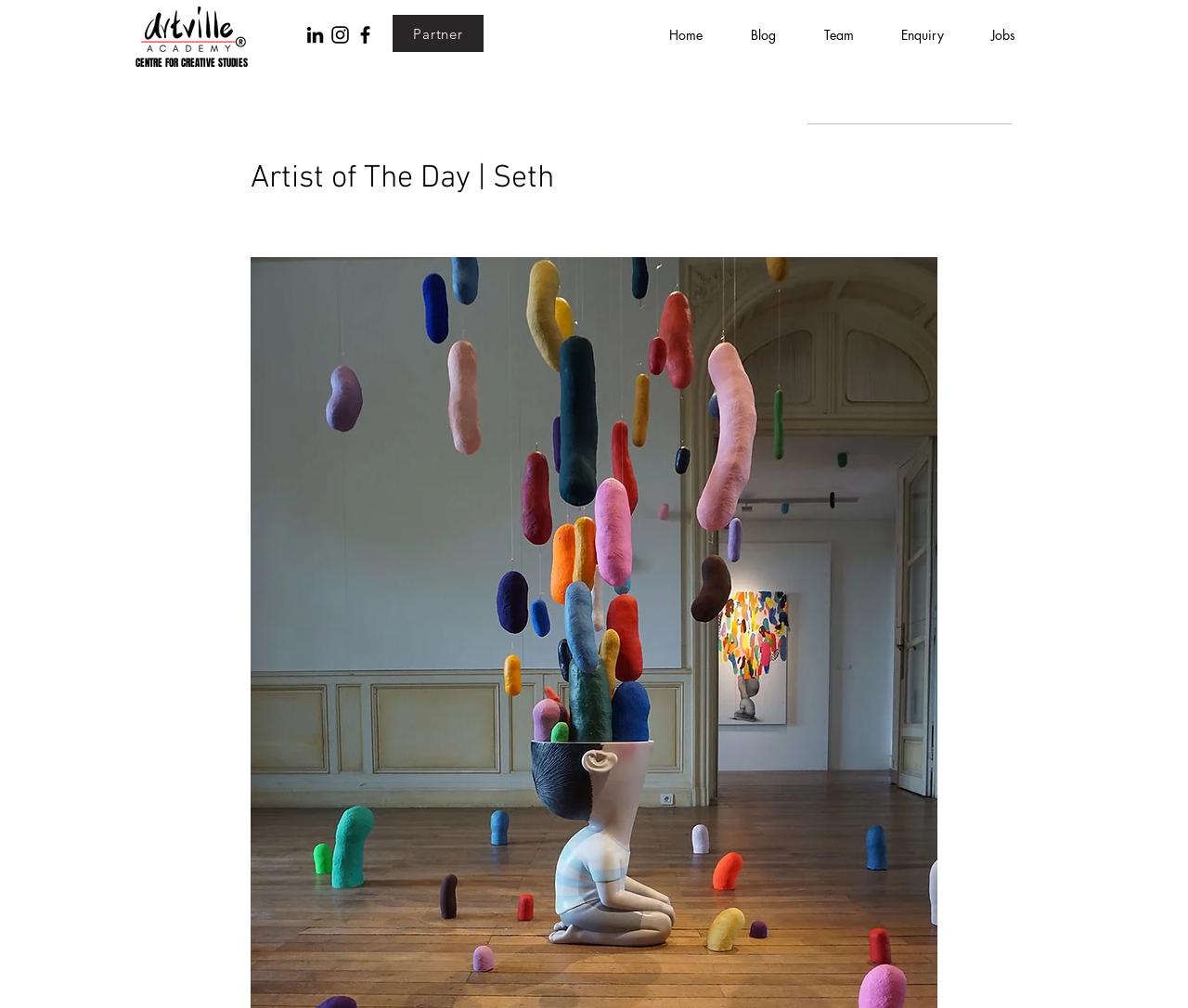Please specify the bounding box coordinates in the format (top-left x, top-left y, bottom-right x, bottom-right y), with all values as floating point numbers between 0 and 1. Identify the bounding box of the UI element described by: Partner

[0.33, 0.015, 0.407, 0.052]